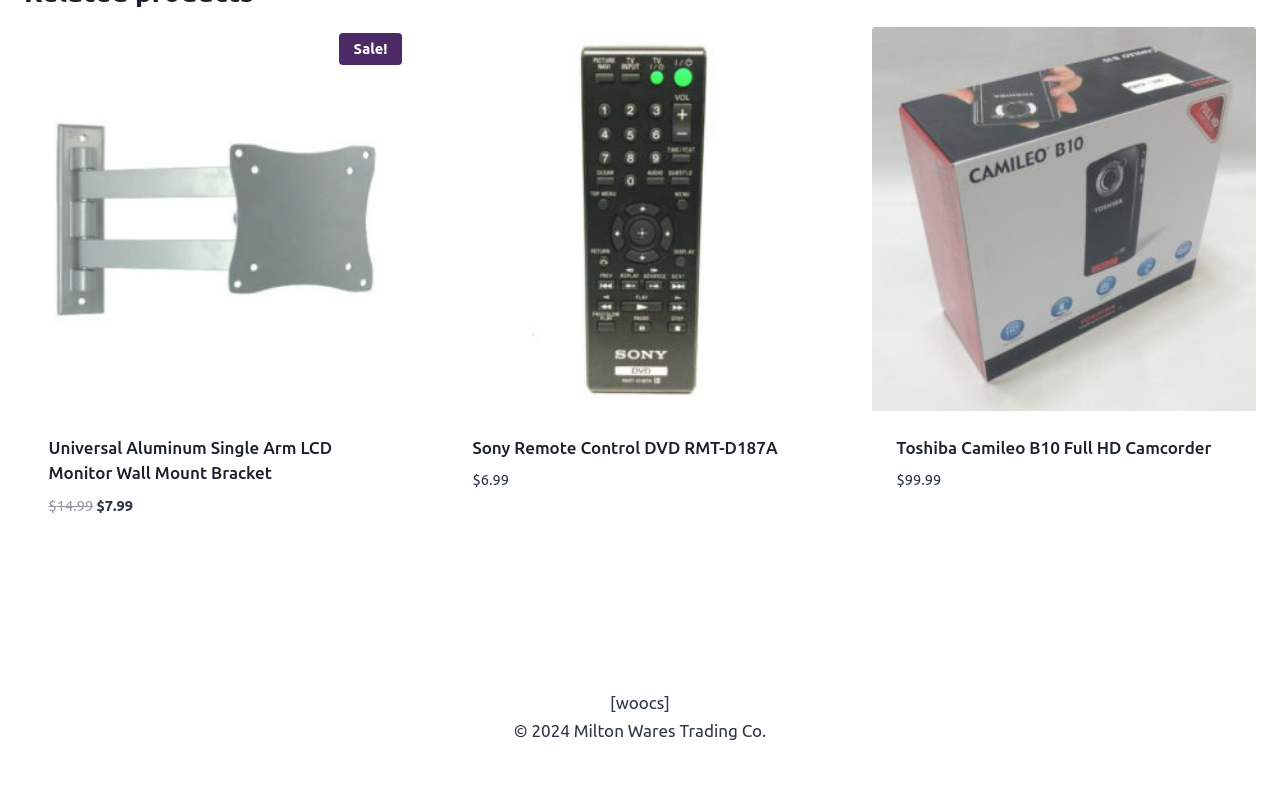What is the current price of the Sony Remote Control DVD RMT-D187A?
Answer the question with as much detail as you can, using the image as a reference.

The current price of the Sony Remote Control DVD RMT-D187A can be found in the text '$6.99' which is located below the product title.